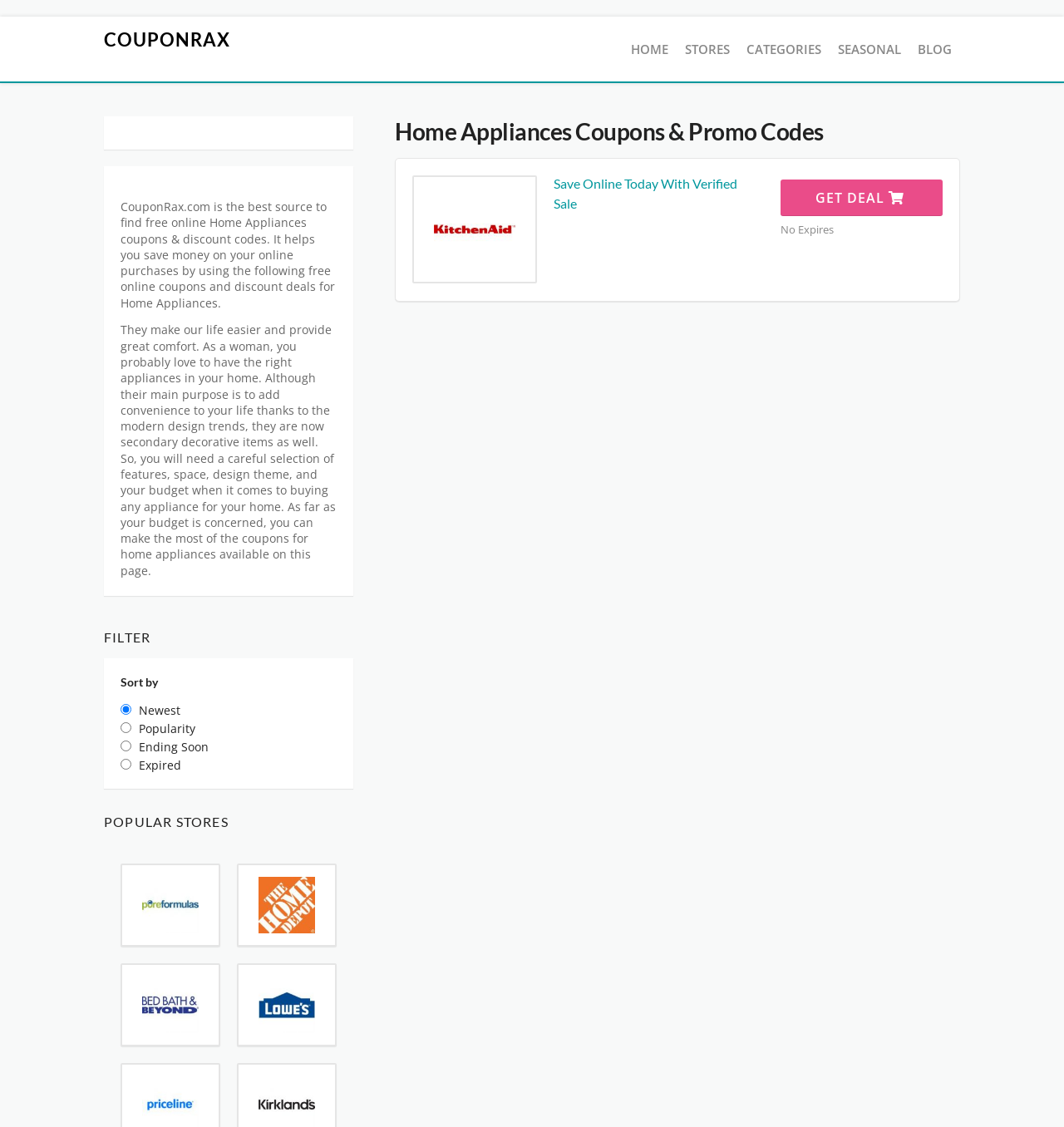Summarize the webpage in an elaborate manner.

This webpage is about Home Appliances coupons, promo codes, and discount codes. At the top, there is a heading "COUPONRAX" with a link to the website's homepage. Below it, there are five links to different sections of the website: "HOME", "STORES", "CATEGORIES", "SEASONAL", and "BLOG".

The main content area is divided into two sections. On the left, there is a heading "Home Appliances Coupons & Promo Codes" followed by a link with an image. Below it, there is a heading "Save Online Today With Verified Sale" with a link and a call-to-action button "GET DEAL" with an arrow icon. There is also a text "No Expires" indicating that the deal has no expiration date.

On the right side of the main content area, there are two paragraphs of text describing the importance of home appliances and how the website can help users save money on their online purchases. Below the text, there are filter and sort options, including a "FILTER" heading, a "Sort by" heading, and four radio buttons to sort the coupons by "Newest", "Popularity", "Ending Soon", and "Expired".

At the bottom of the page, there is a "POPULAR STORES" section with four links, each with an image, to popular stores offering home appliances coupons.